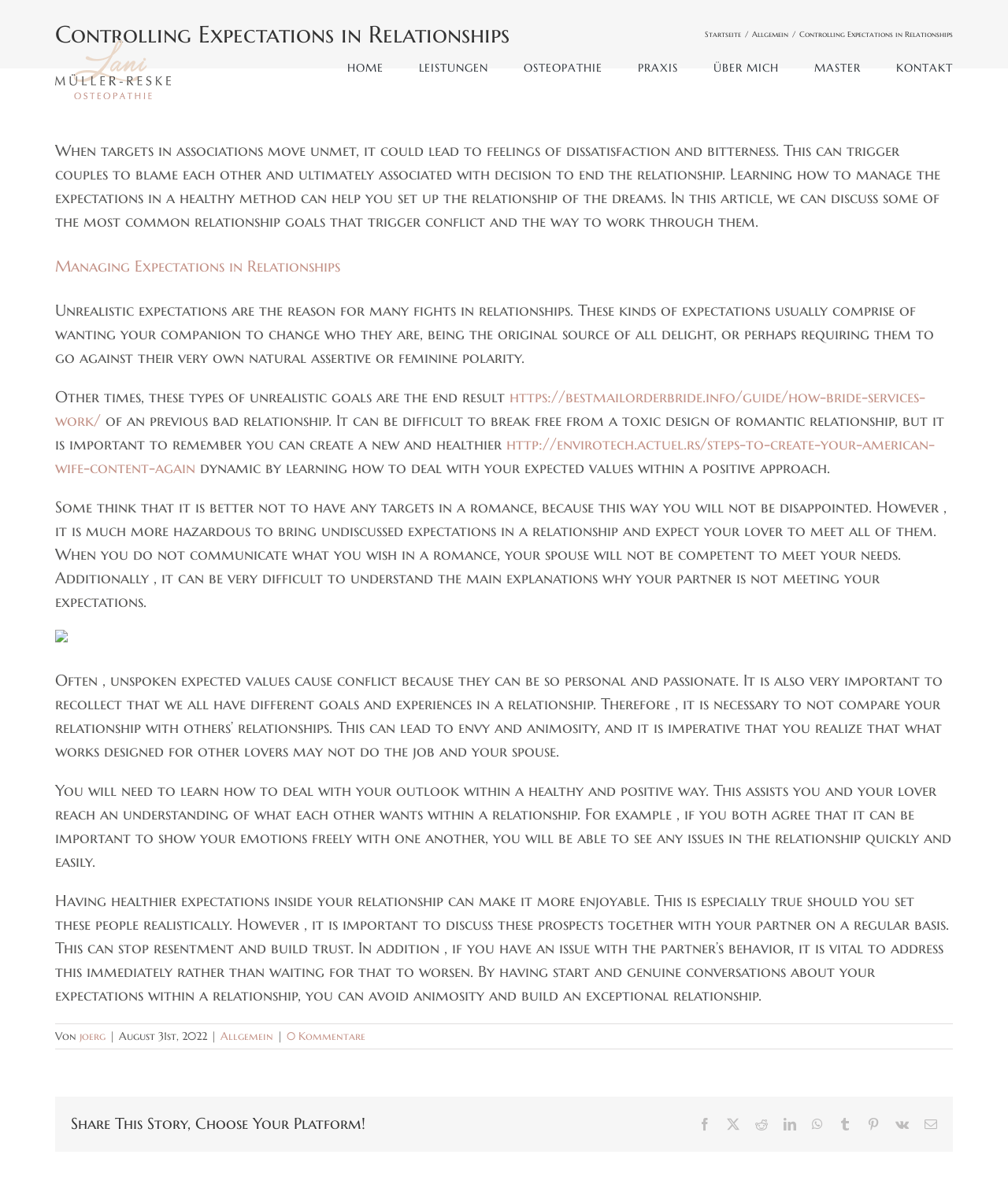Identify the bounding box coordinates of the region that should be clicked to execute the following instruction: "Go back to the top of the page".

[0.904, 0.828, 0.941, 0.851]